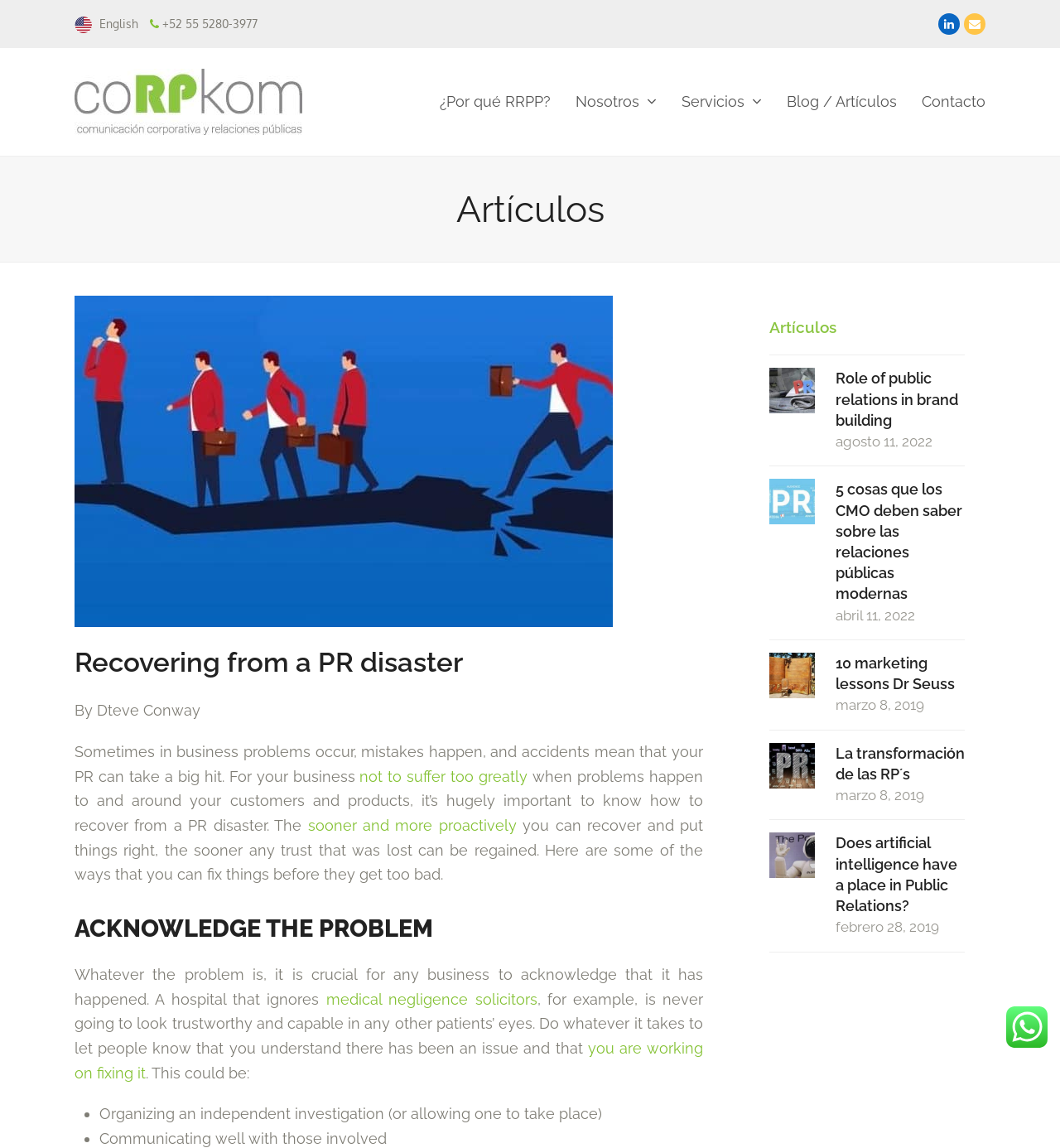Locate the bounding box coordinates of the element that should be clicked to fulfill the instruction: "Switch to Chinese website".

None